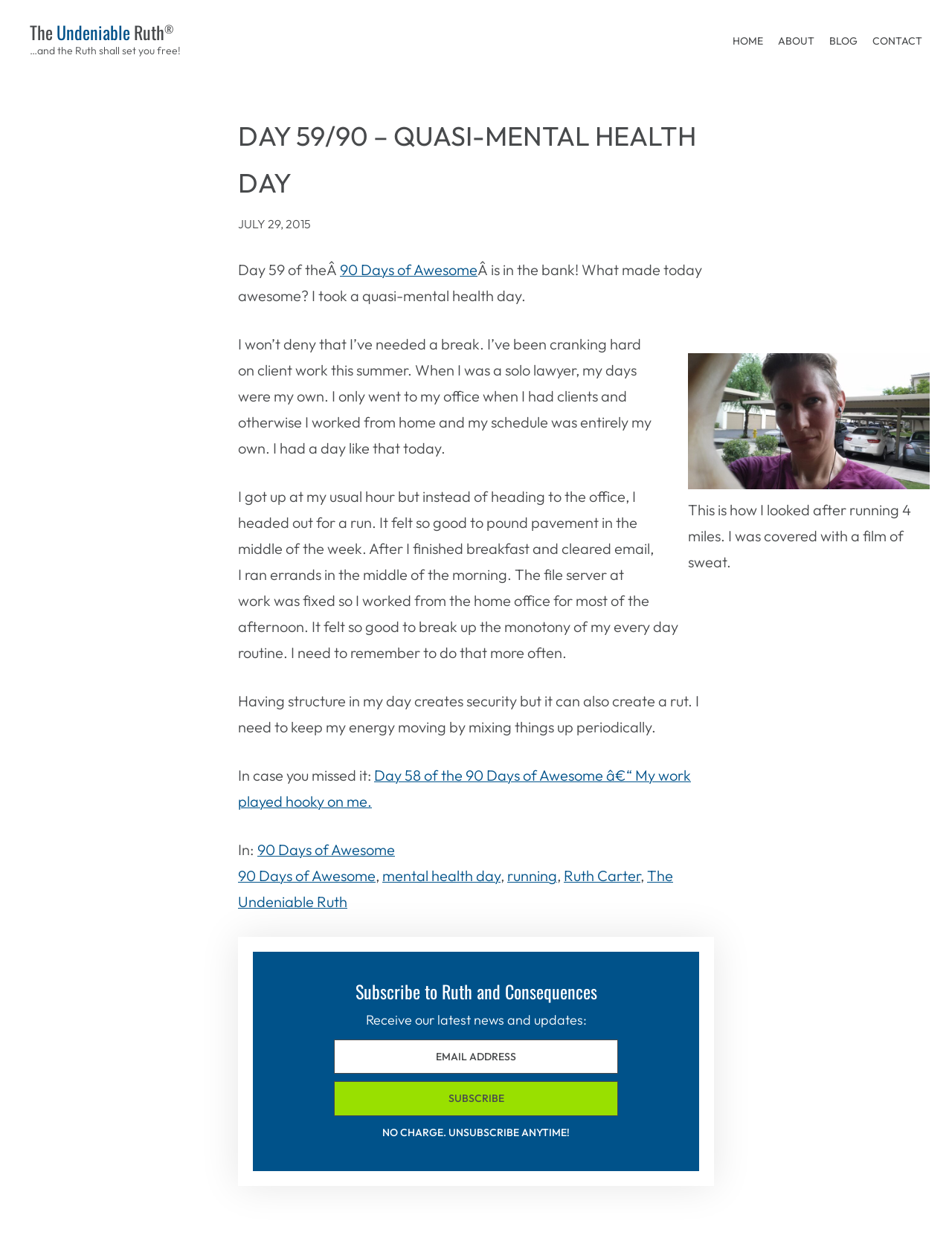From the webpage screenshot, predict the bounding box coordinates (top-left x, top-left y, bottom-right x, bottom-right y) for the UI element described here: Email Address

[0.351, 0.837, 0.649, 0.865]